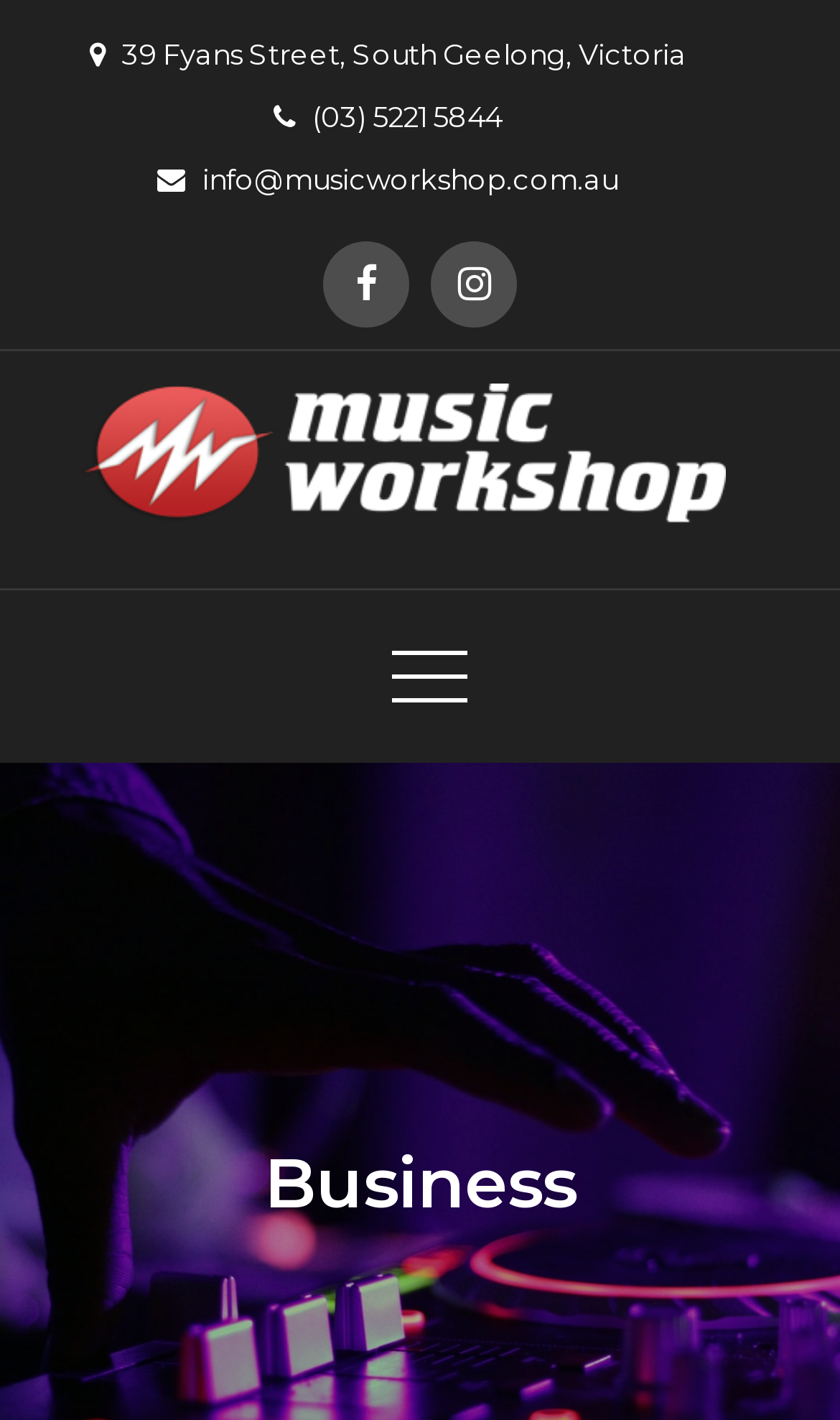Provide the bounding box coordinates of the HTML element this sentence describes: "info@musicworkshop.com.au".

[0.187, 0.114, 0.736, 0.138]